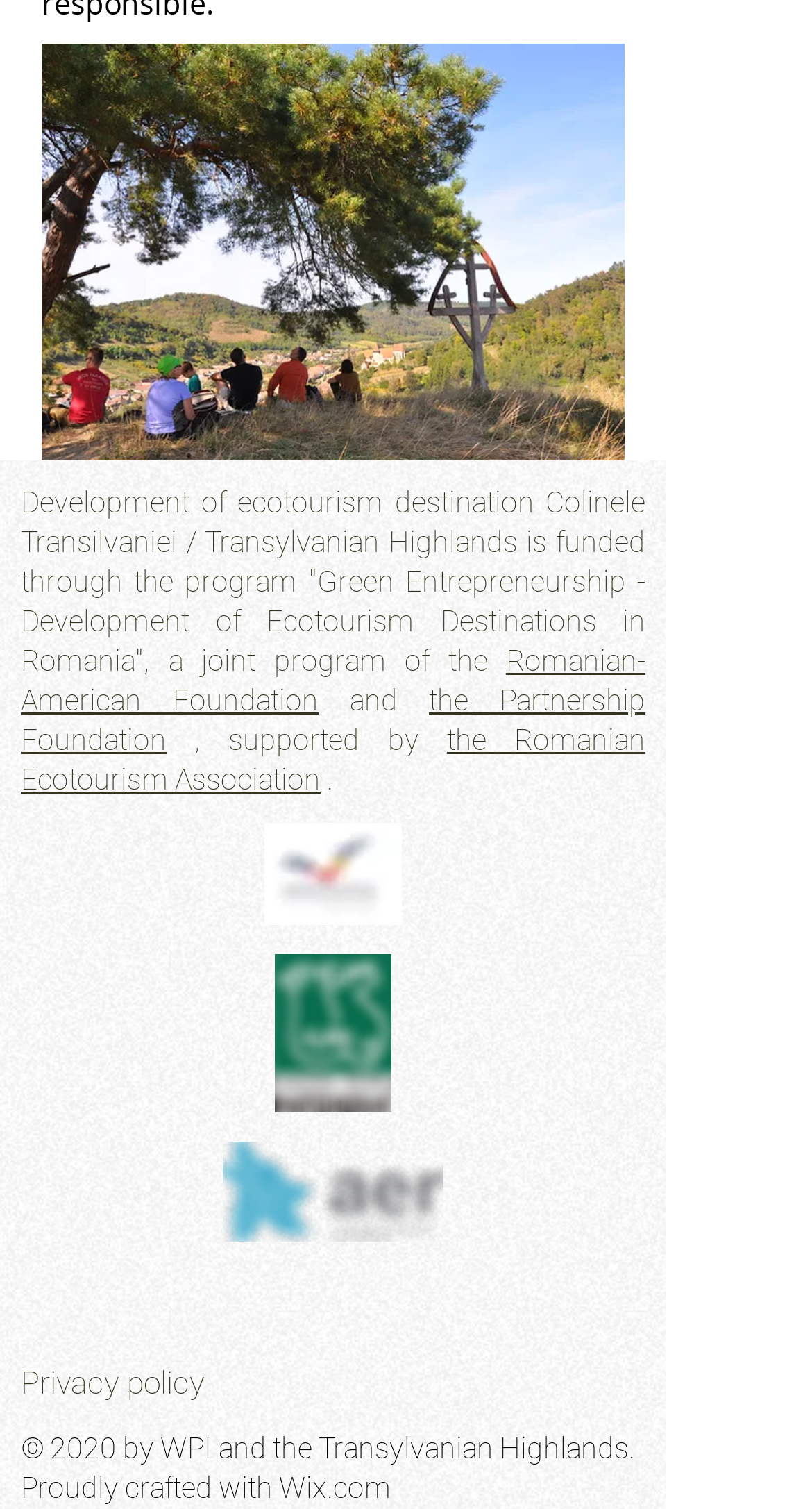How many social media links are there?
Carefully examine the image and provide a detailed answer to the question.

The number of social media links can be determined by looking at the list element with the text 'Social Bar', which contains three link elements for Facebook, Instagram, and YouTube.